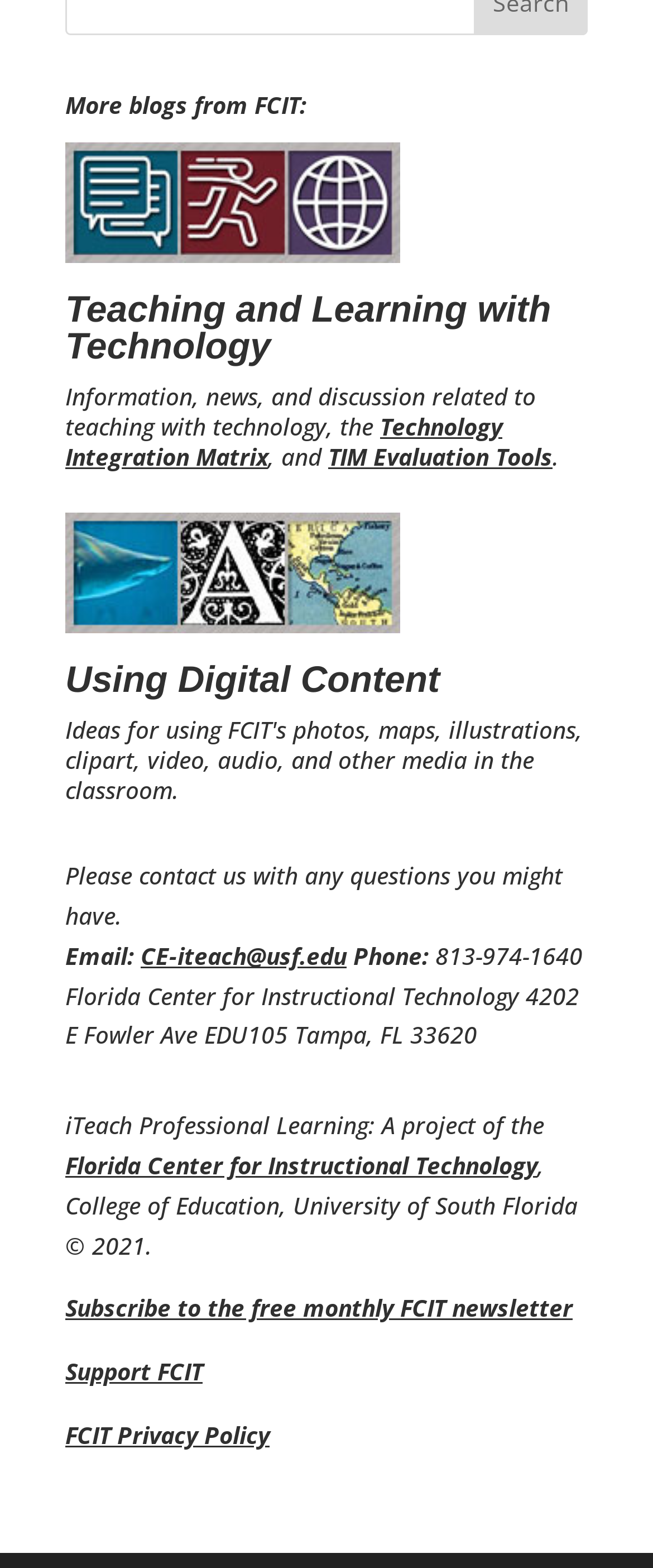What is the phone number of the Florida Center for Instructional Technology?
Please answer the question with a detailed and comprehensive explanation.

I searched for the 'Phone:' label and found the corresponding phone number, which is '813-974-1640'.